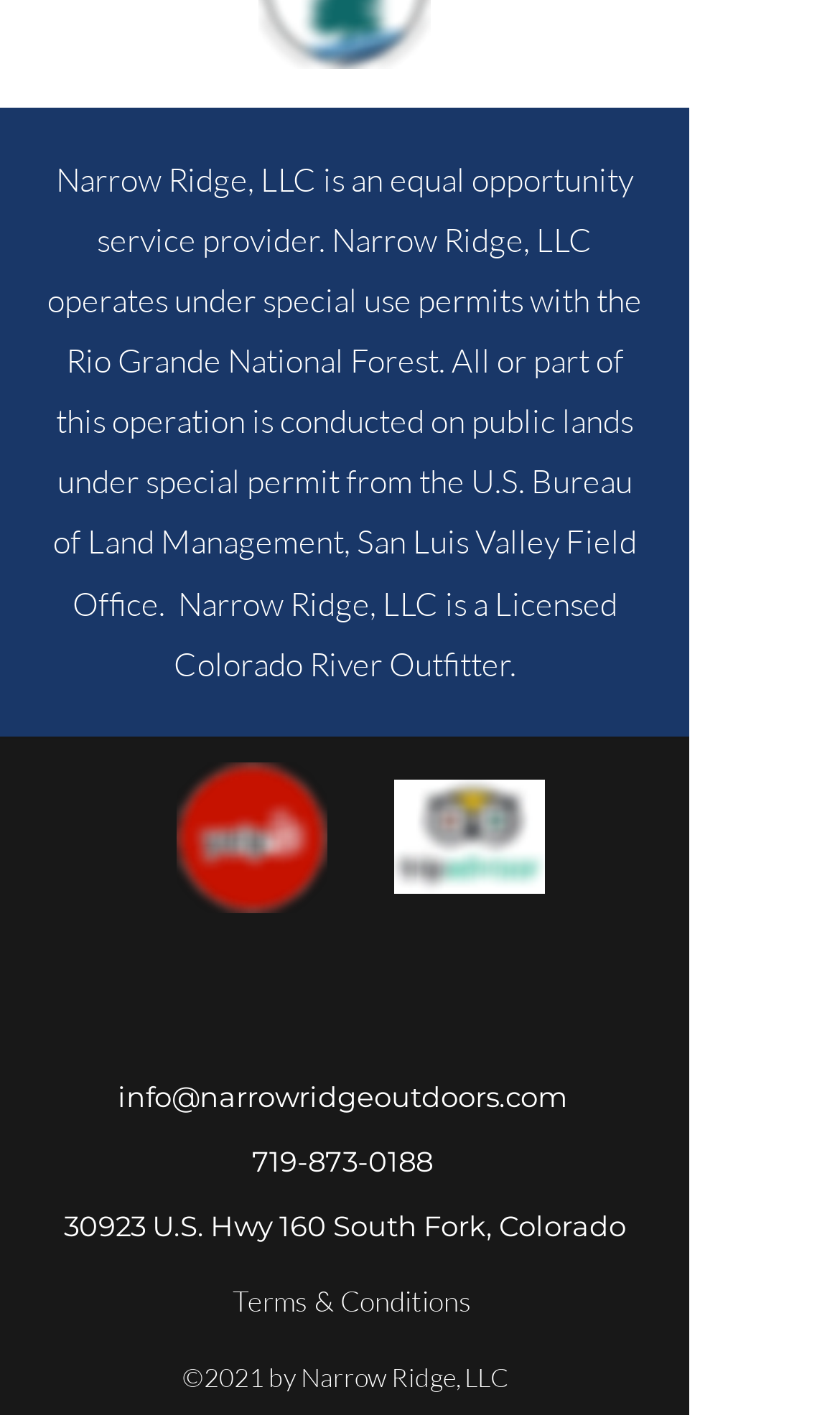Locate the bounding box coordinates of the UI element described by: "Terms & Conditions". The bounding box coordinates should consist of four float numbers between 0 and 1, i.e., [left, top, right, bottom].

[0.277, 0.908, 0.562, 0.932]